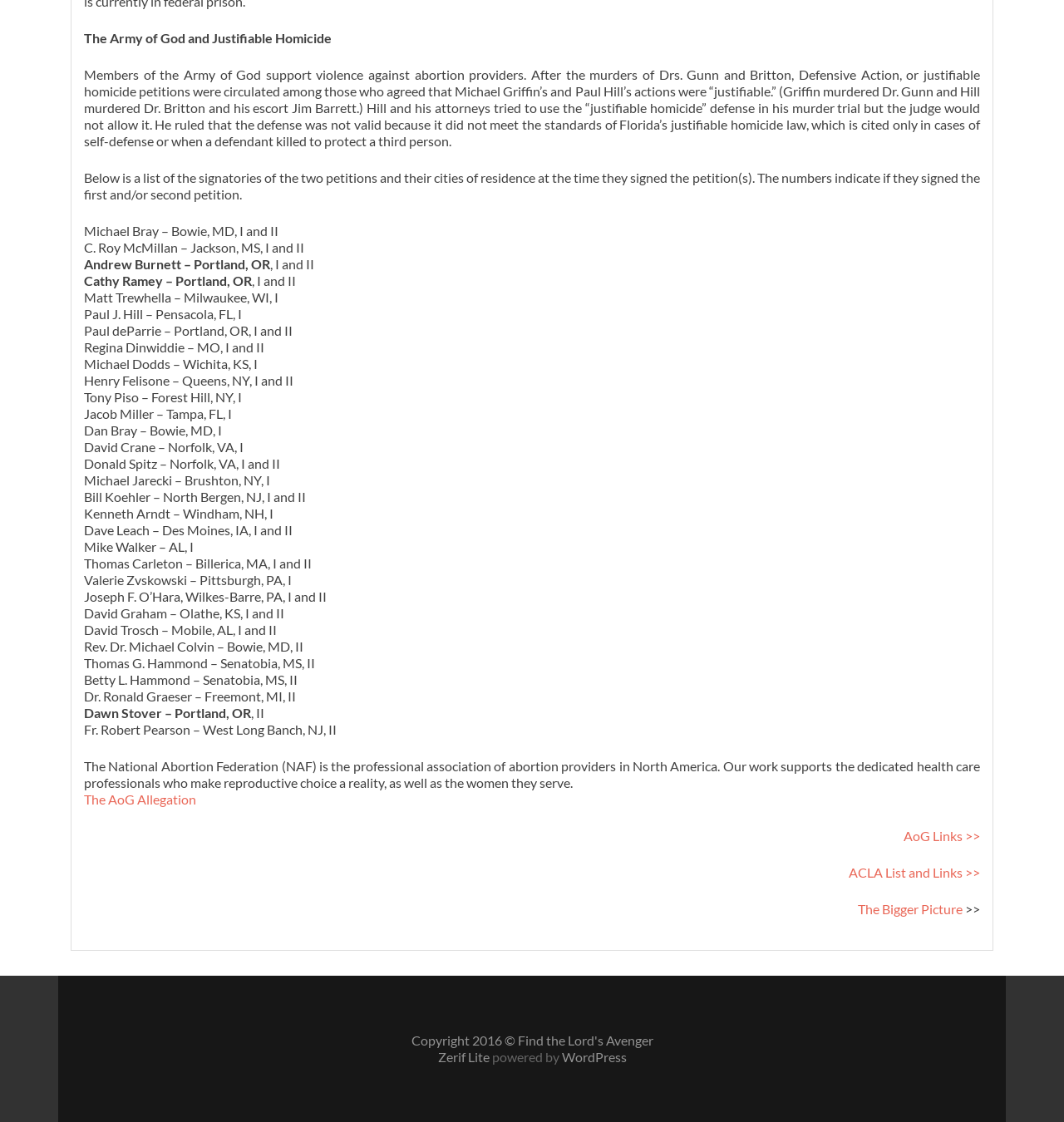Identify the bounding box for the described UI element. Provide the coordinates in (top-left x, top-left y, bottom-right x, bottom-right y) format with values ranging from 0 to 1: WordPress

[0.525, 0.935, 0.589, 0.949]